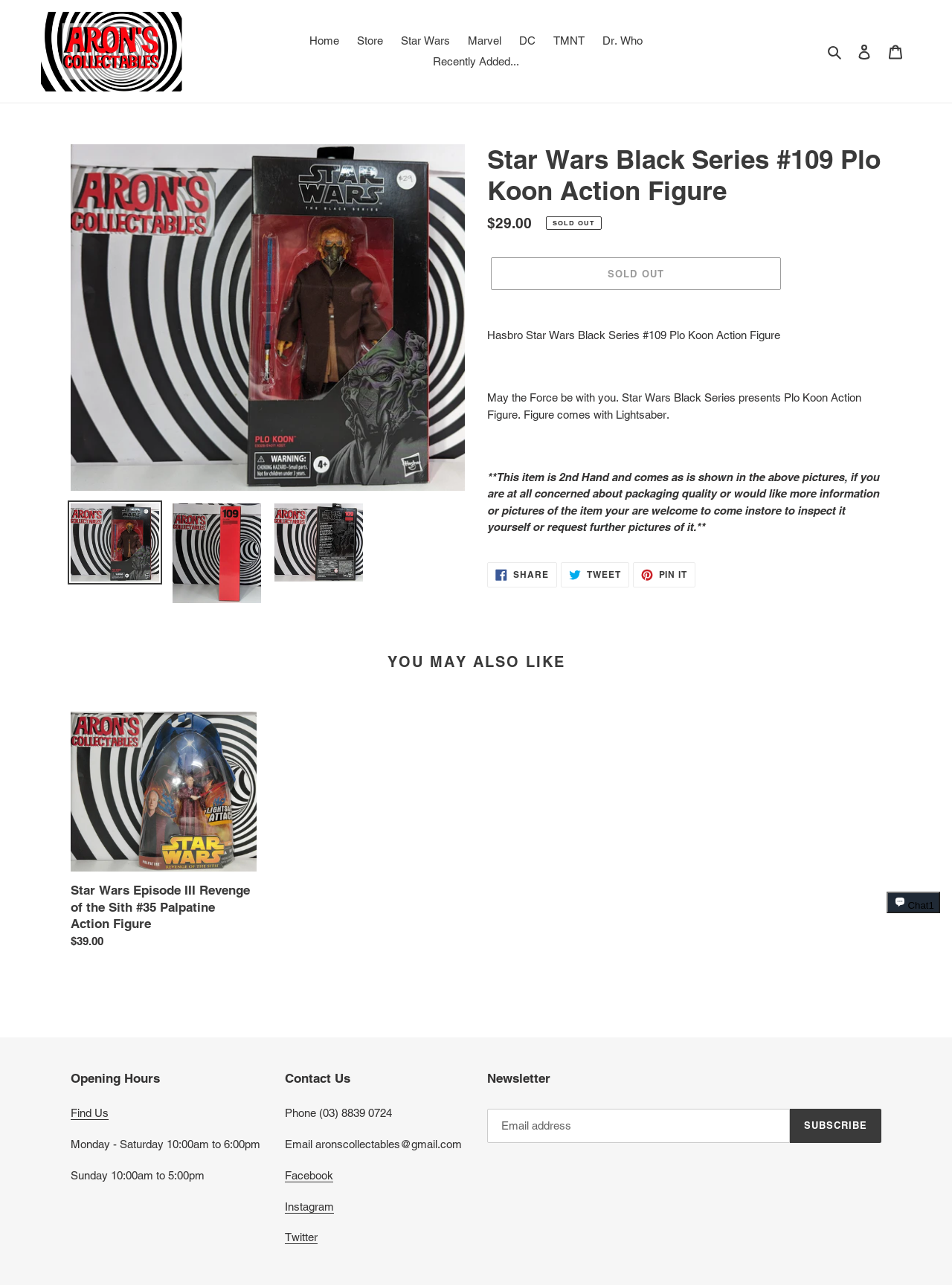Give a short answer to this question using one word or a phrase:
What comes with the action figure?

Lightsaber